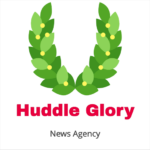Answer the question below using just one word or a short phrase: 
What is the shape composed of lush green leaves?

Laurel wreath